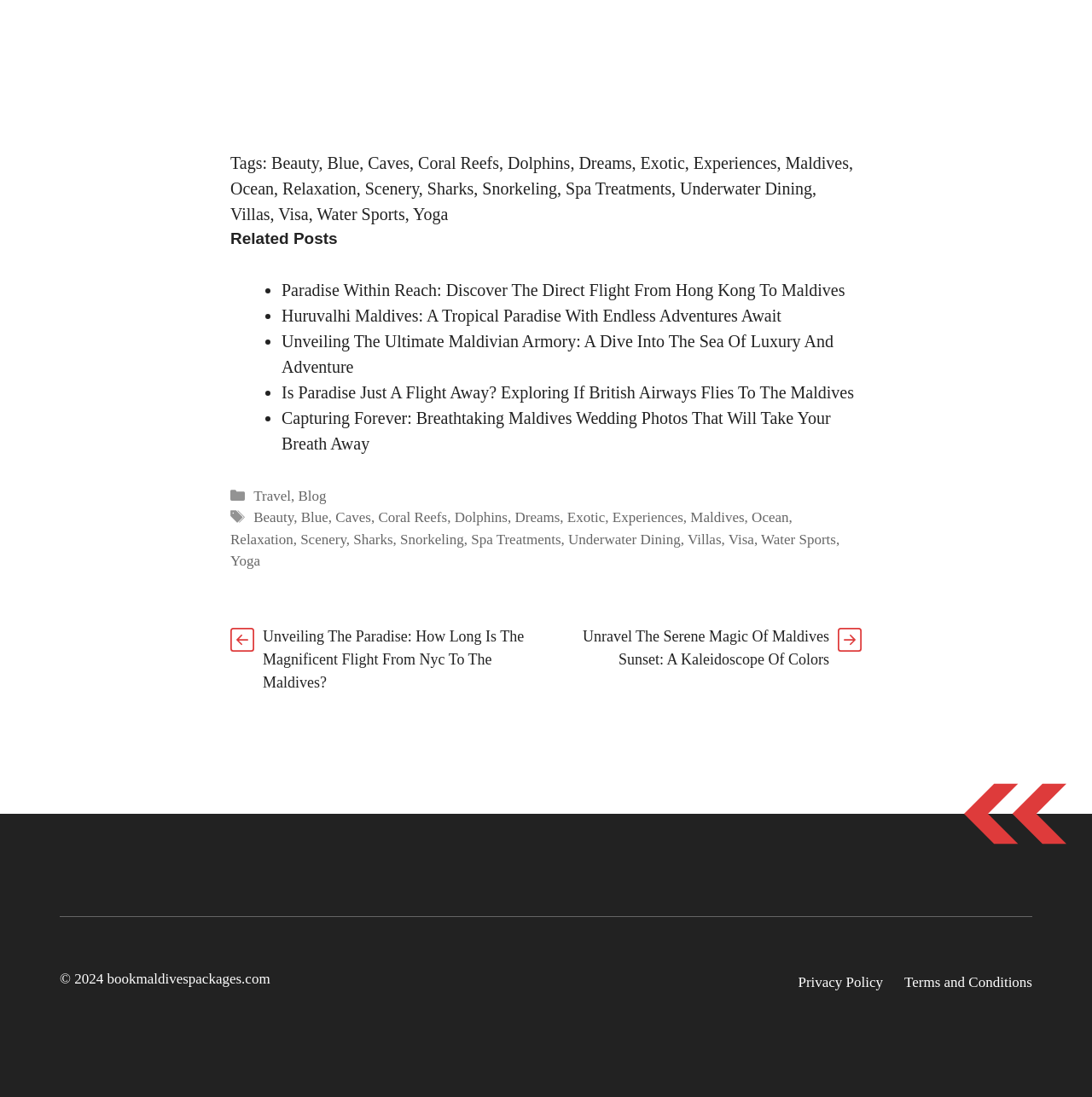Can you find the bounding box coordinates of the area I should click to execute the following instruction: "Explore the 'Maldives' link"?

[0.719, 0.14, 0.777, 0.157]